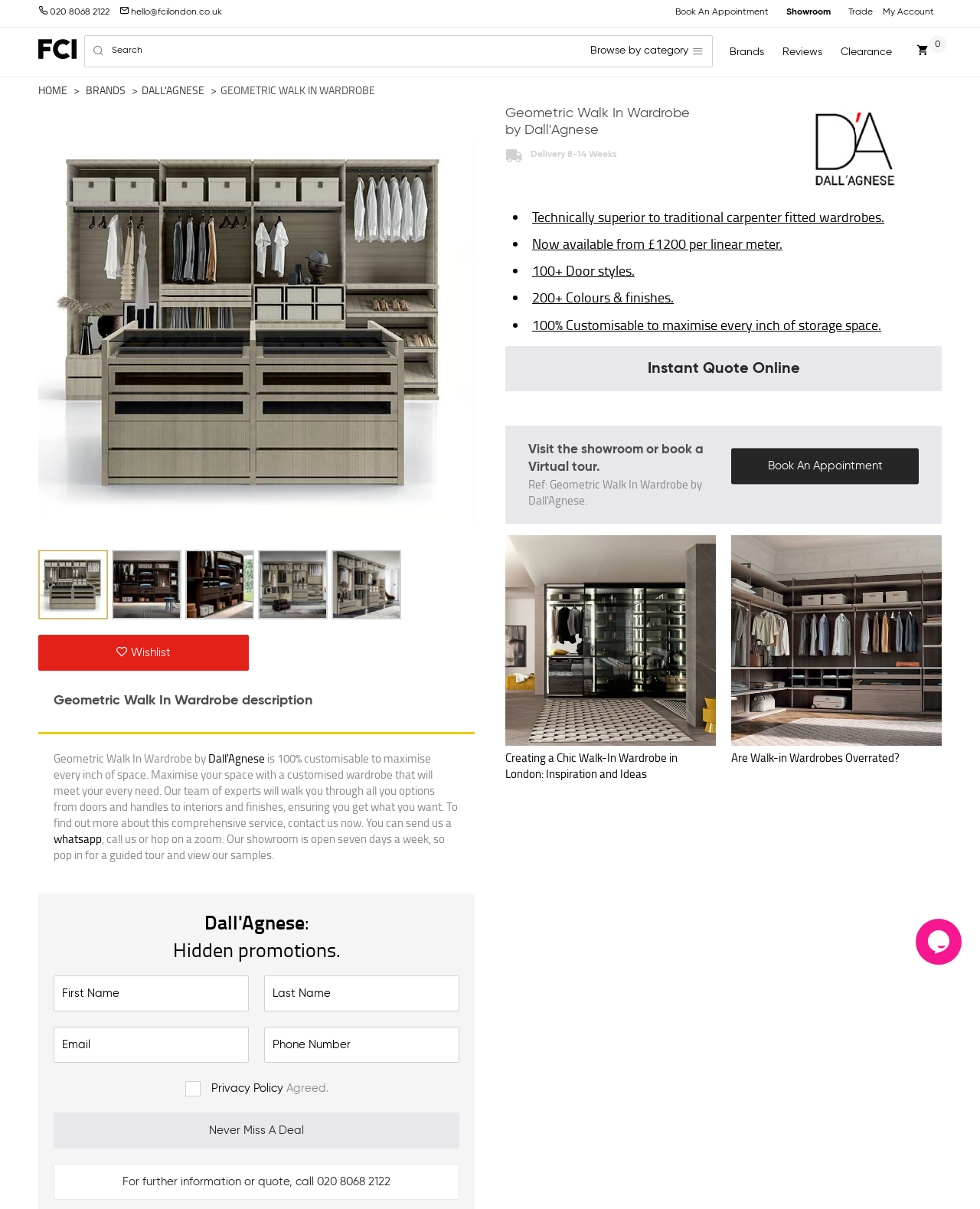Locate the primary heading on the webpage and return its text.

Geometric Walk In Wardrobe
by Dall'Agnese